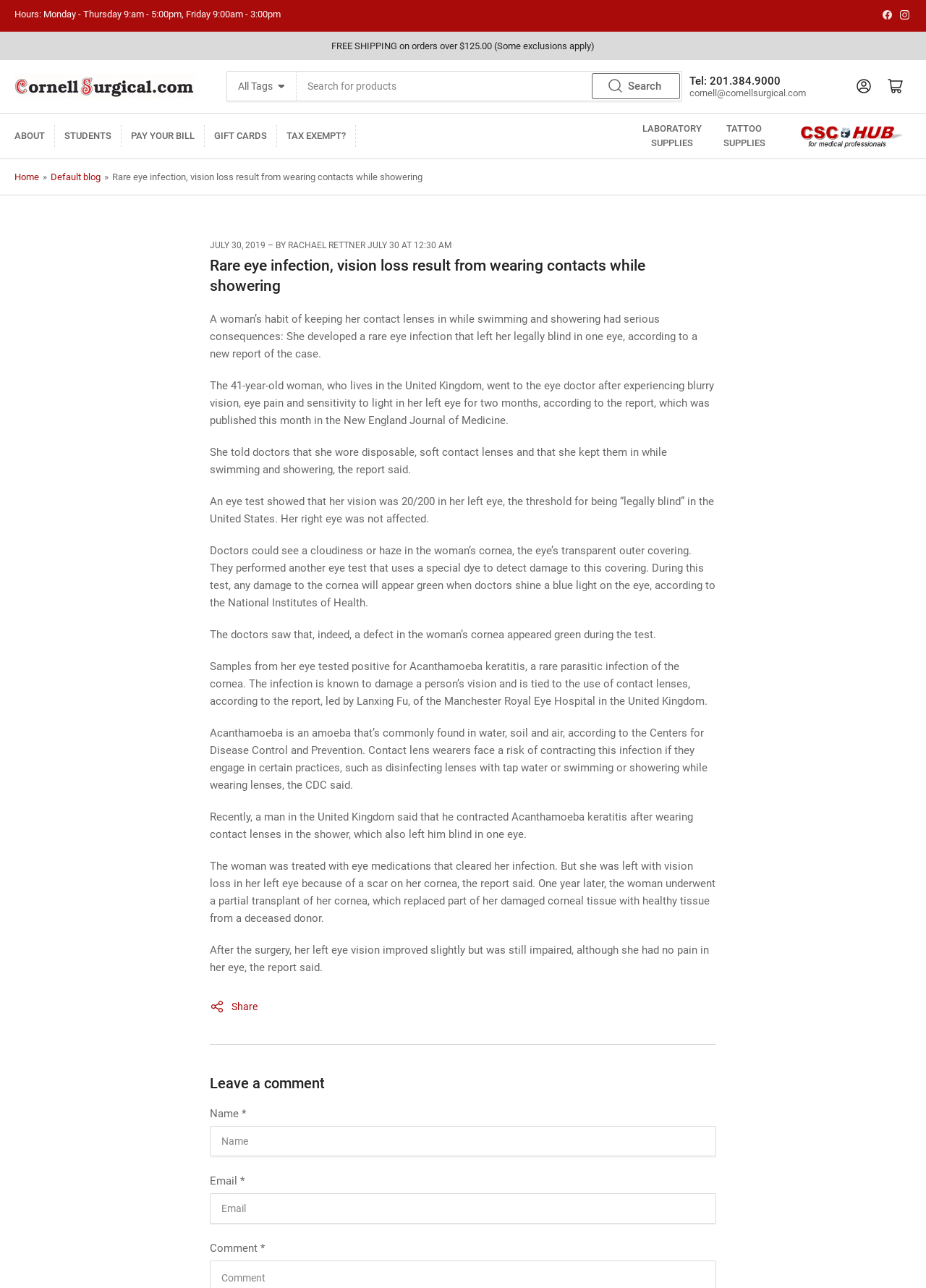Convey a detailed summary of the webpage, mentioning all key elements.

This webpage appears to be a news article or blog post from CornellSurgical.com. At the top of the page, there is a header section with the website's logo, social media links, and a search bar. Below the header, there is a navigation menu with links to various sections of the website, including "About", "Students", and "Laboratory Supplies".

The main content of the page is an article titled "Rare eye infection, vision loss result from wearing contacts while showering". The article is divided into several paragraphs, with a heading and a timestamp indicating when it was published. The text describes a case of a woman who developed a rare eye infection after wearing contact lenses while swimming and showering, which left her legally blind in one eye.

To the right of the article, there is a sidebar with links to related articles, a "Leave a comment" section, and a "Scroll to the top" button. At the bottom of the page, there is a footer section with contact information, including a phone number and email address.

Throughout the page, there are several images, including social media icons, a logo, and a disclosure triangle. The overall layout is clean and easy to navigate, with clear headings and concise text.